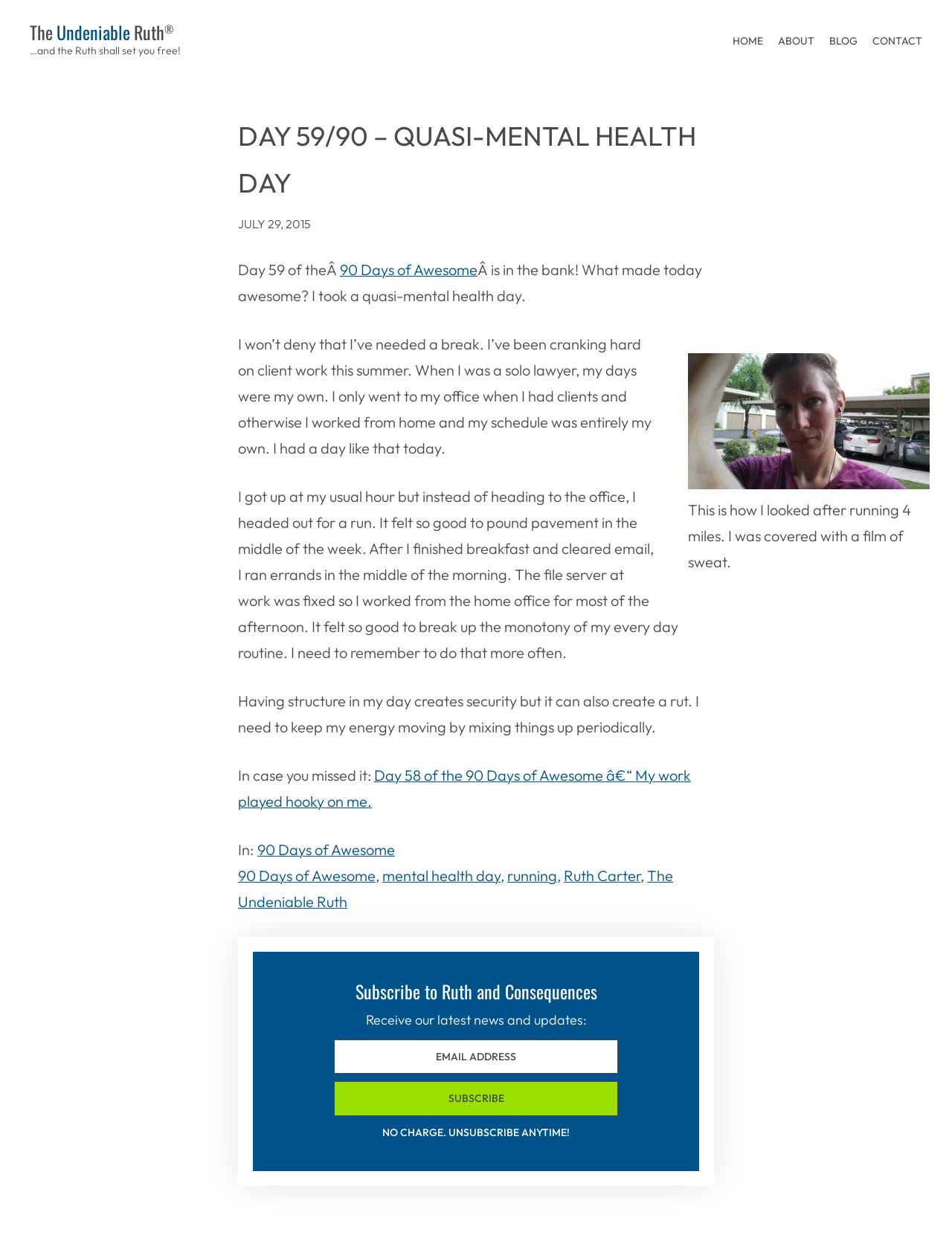Answer the question with a brief word or phrase:
What did the author do instead of going to the office?

Went for a run